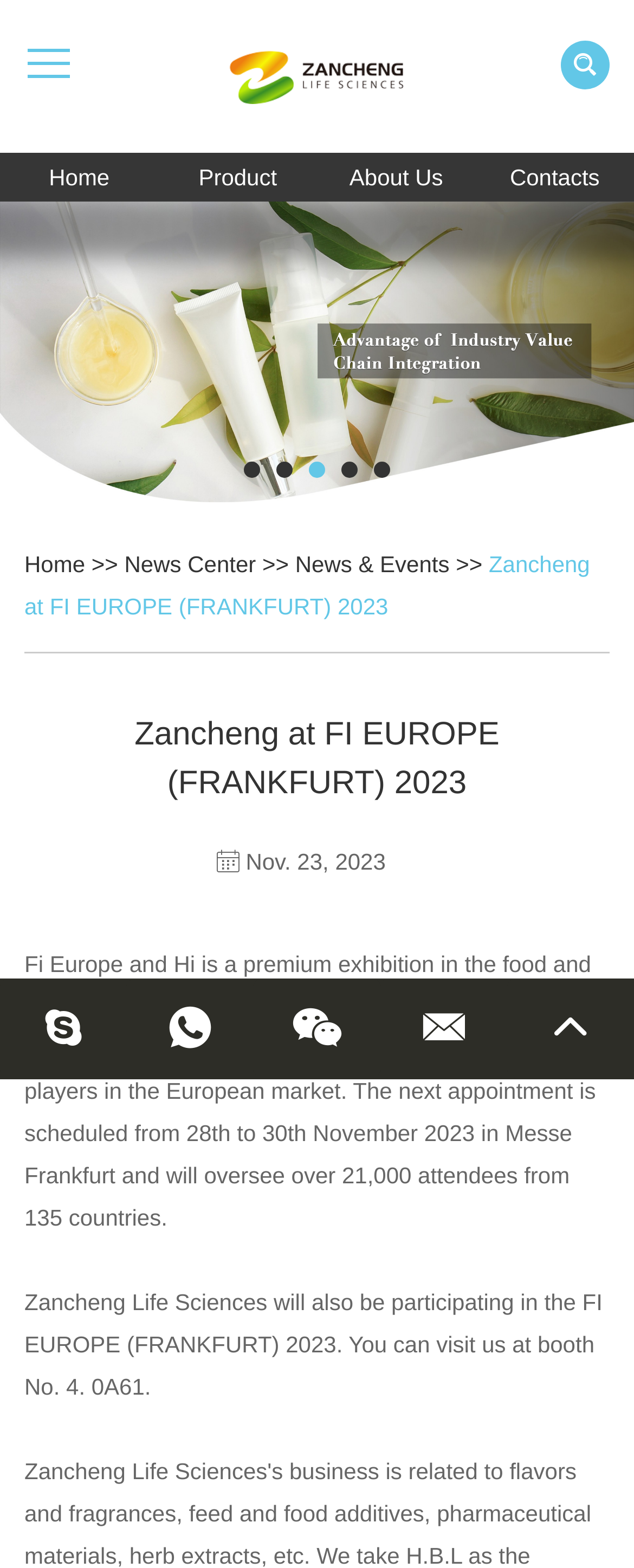How many attendees are expected at the FI EUROPE event?
Examine the image and provide an in-depth answer to the question.

The answer can be found in the text '...and will oversee over 21,000 attendees from 135 countries.' which is located in the middle of the webpage. This text provides the expected number of attendees at the FI EUROPE event.